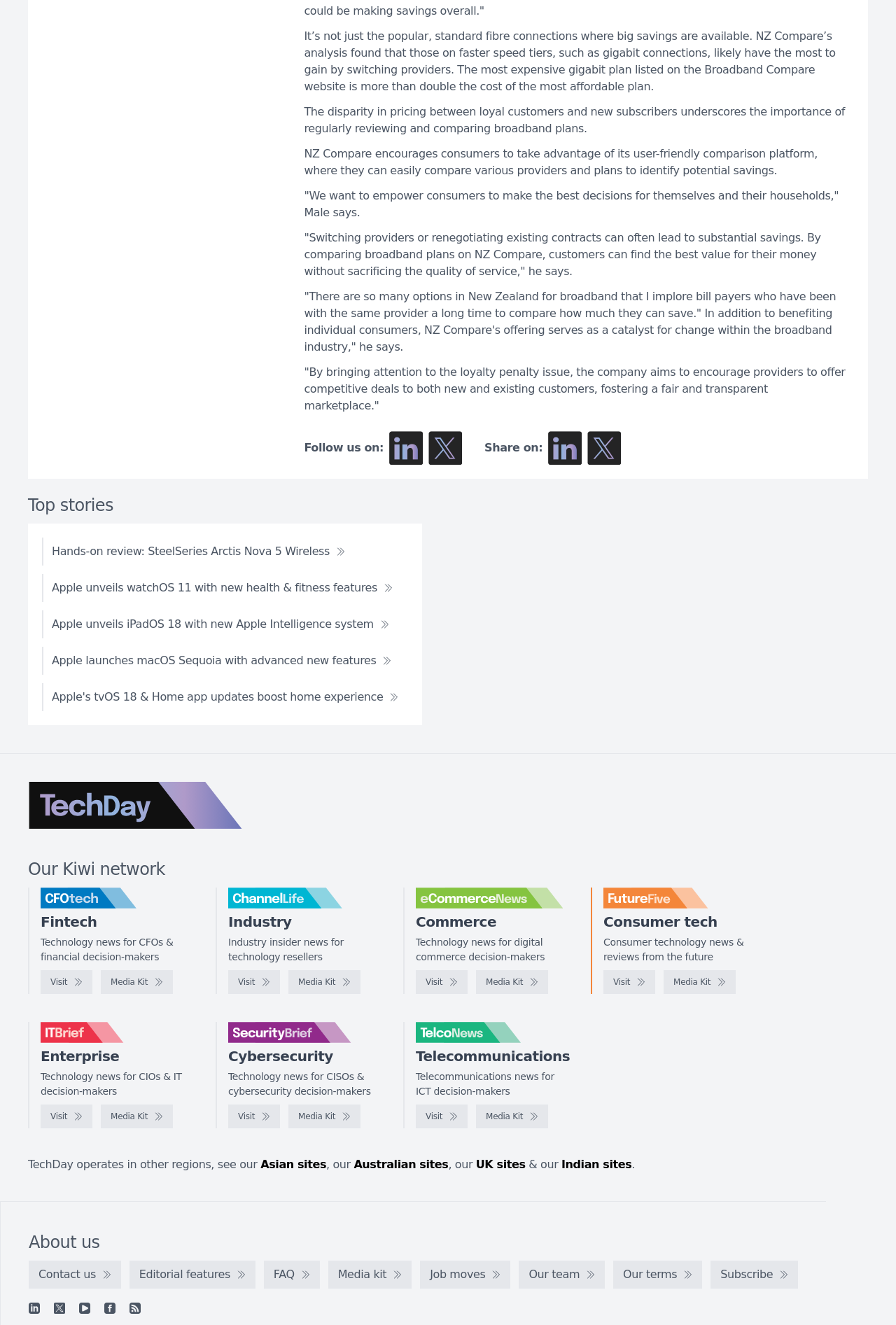Determine the bounding box coordinates of the clickable region to follow the instruction: "Share on LinkedIn".

[0.612, 0.325, 0.649, 0.351]